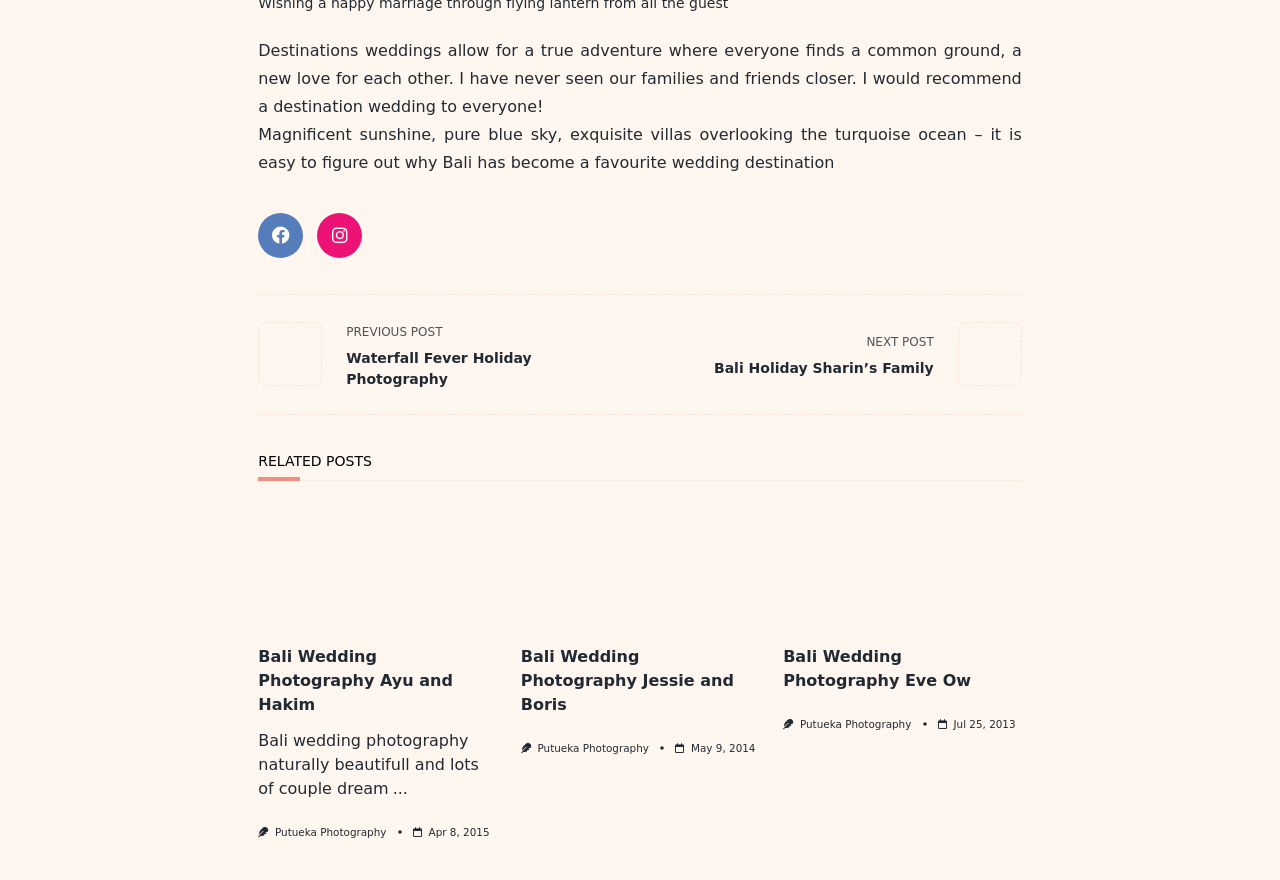Find the bounding box coordinates corresponding to the UI element with the description: "putueka photography". The coordinates should be formatted as [left, top, right, bottom], with values as floats between 0 and 1.

[0.215, 0.939, 0.302, 0.952]